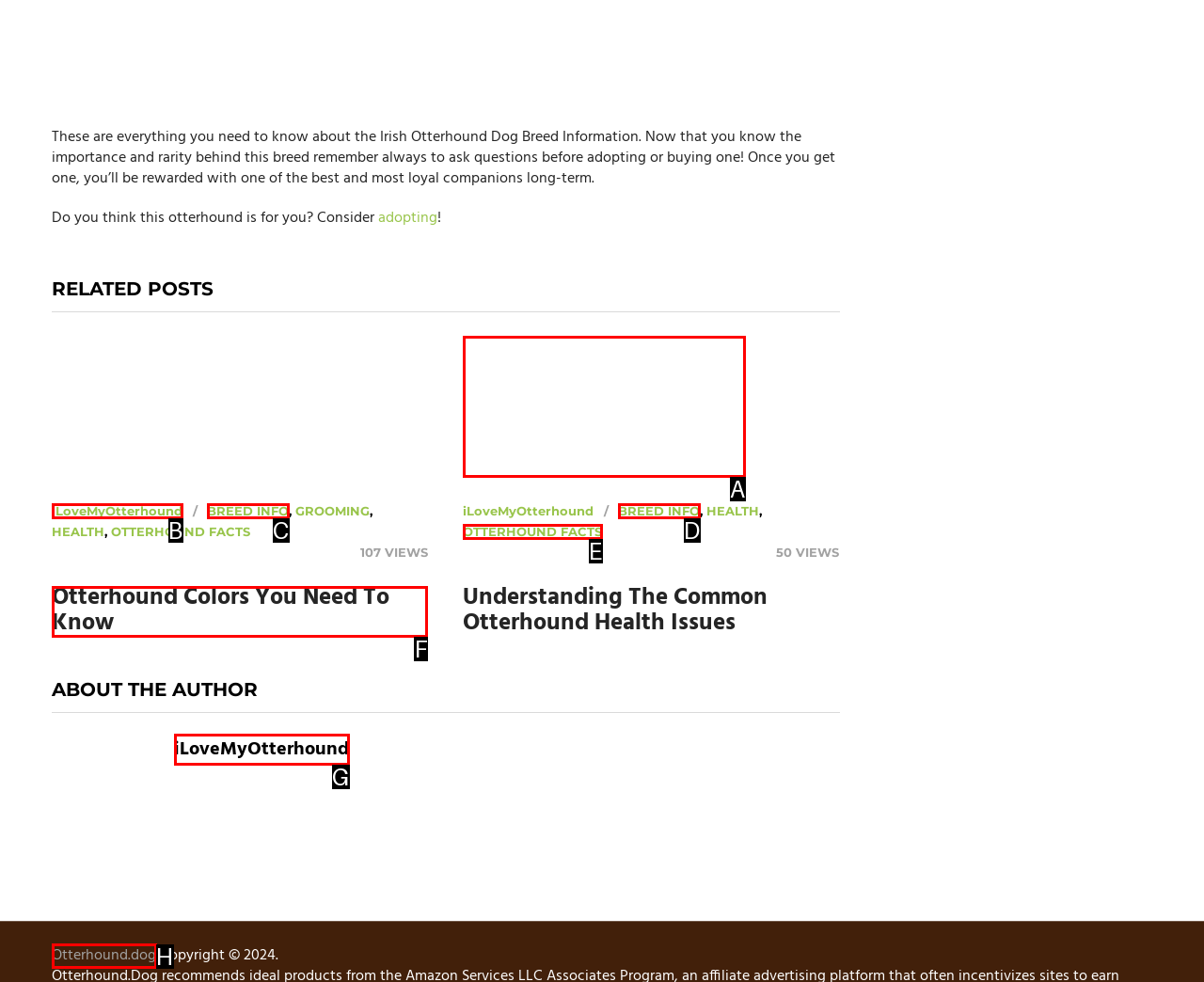Select the HTML element that should be clicked to accomplish the task: visit iLoveMyOtterhound Reply with the corresponding letter of the option.

G